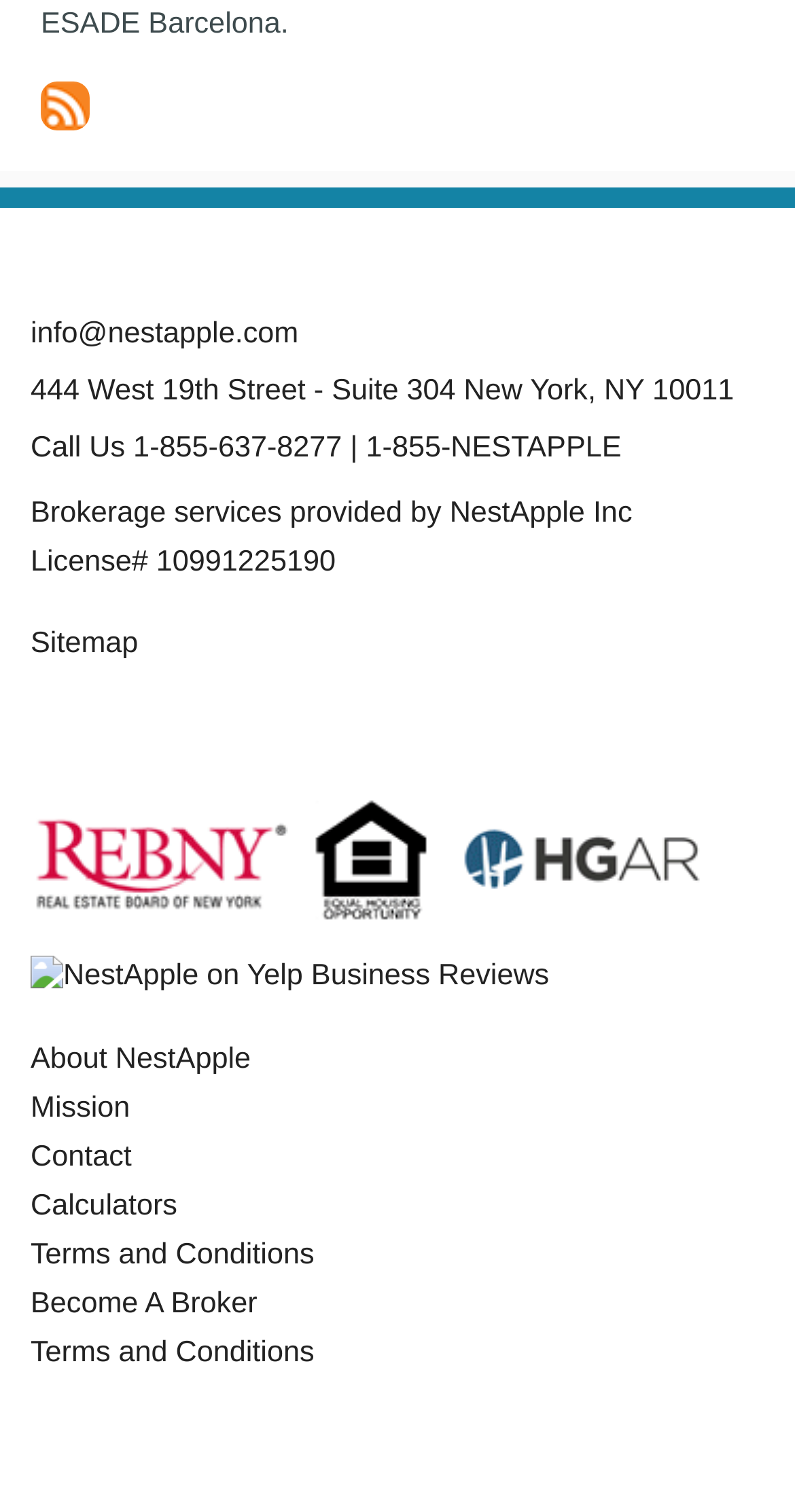Provide a brief response in the form of a single word or phrase:
How many links are there in the footer section?

13